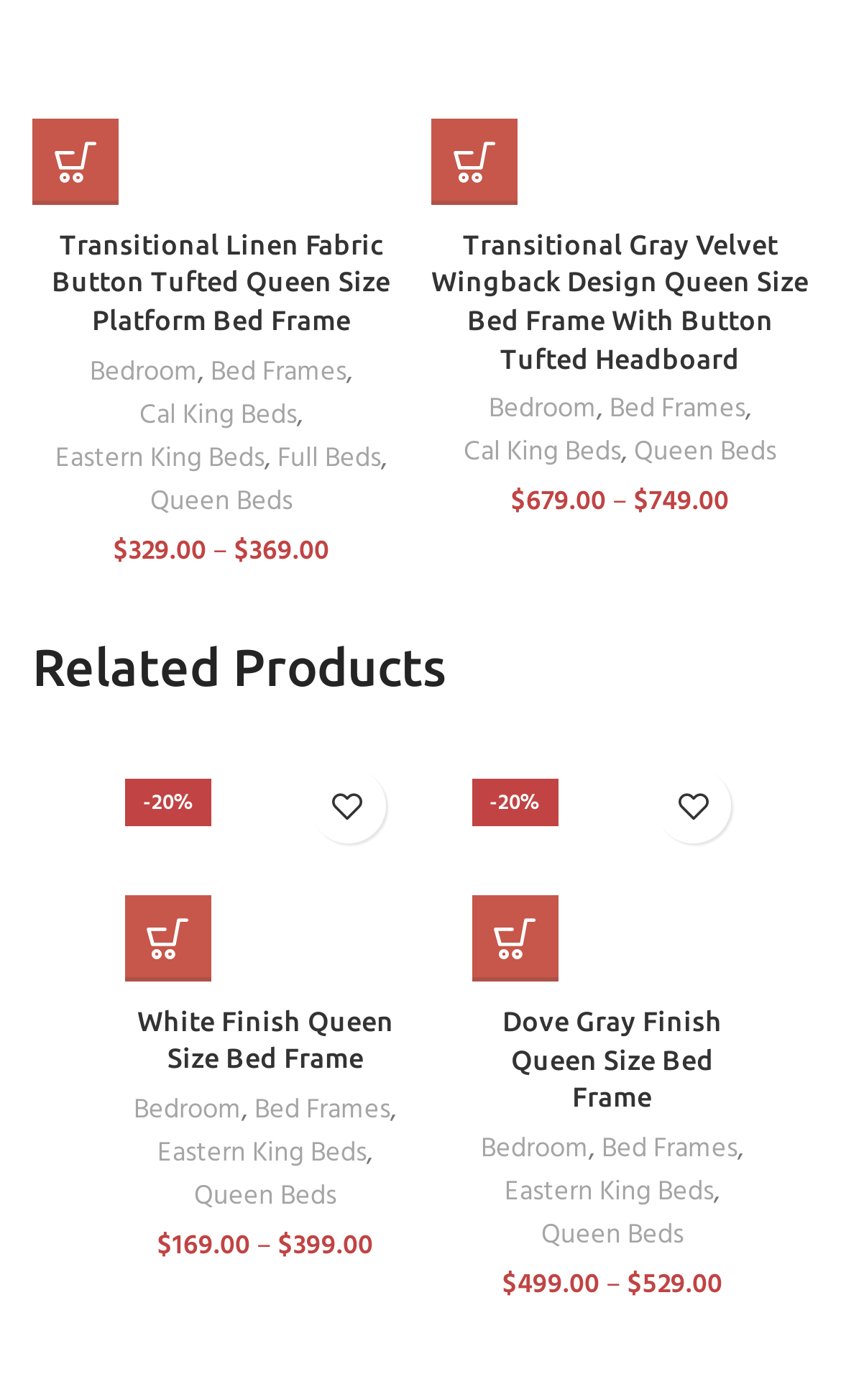Identify the bounding box coordinates of the section to be clicked to complete the task described by the following instruction: "Add to wishlist for Transitional Gray Velvet Wingback Design Queen Size Bed Frame". The coordinates should be four float numbers between 0 and 1, formatted as [left, top, right, bottom].

[0.368, 0.549, 0.458, 0.603]